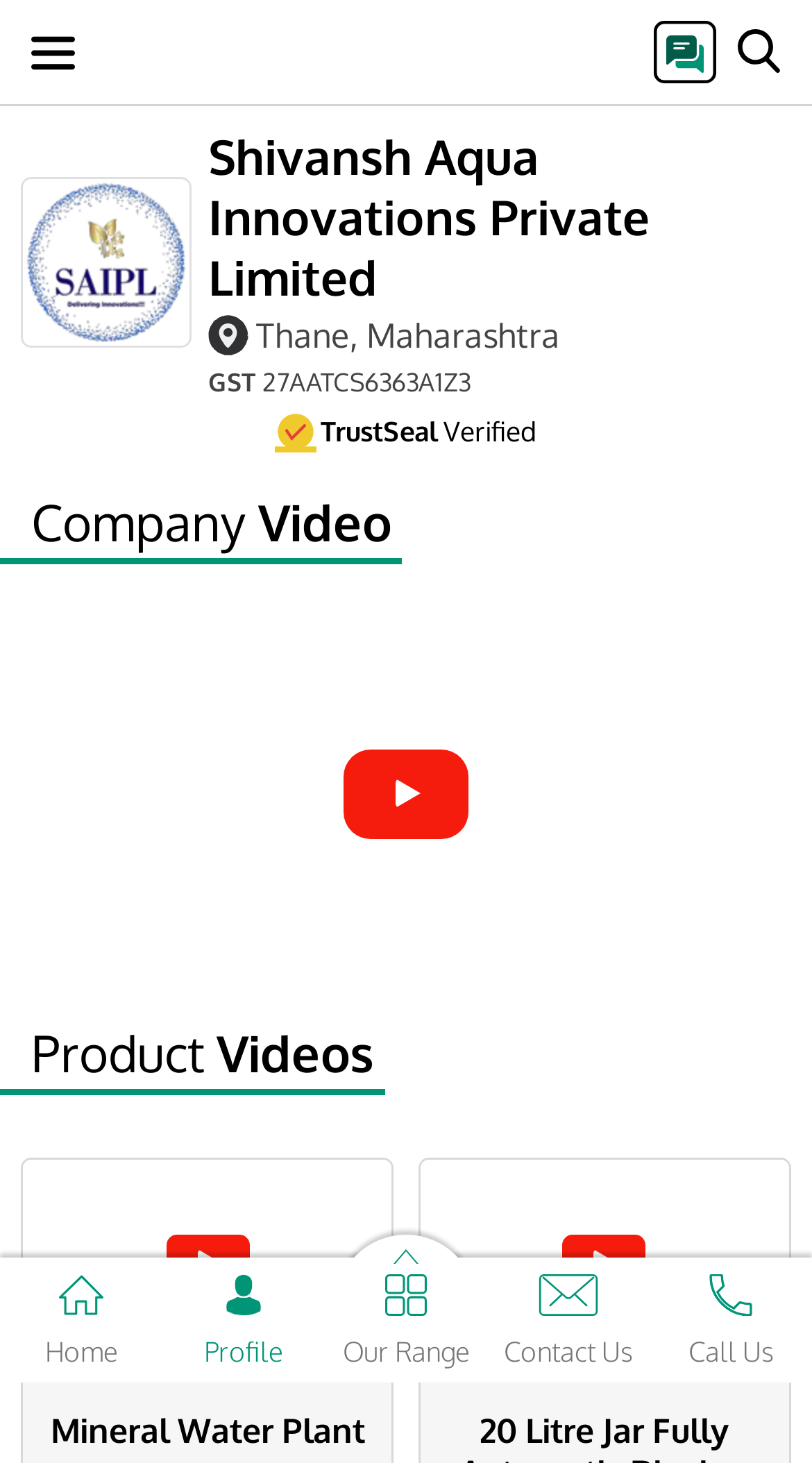What is the GST number of the company?
From the screenshot, provide a brief answer in one word or phrase.

27AATCS6363A1Z3